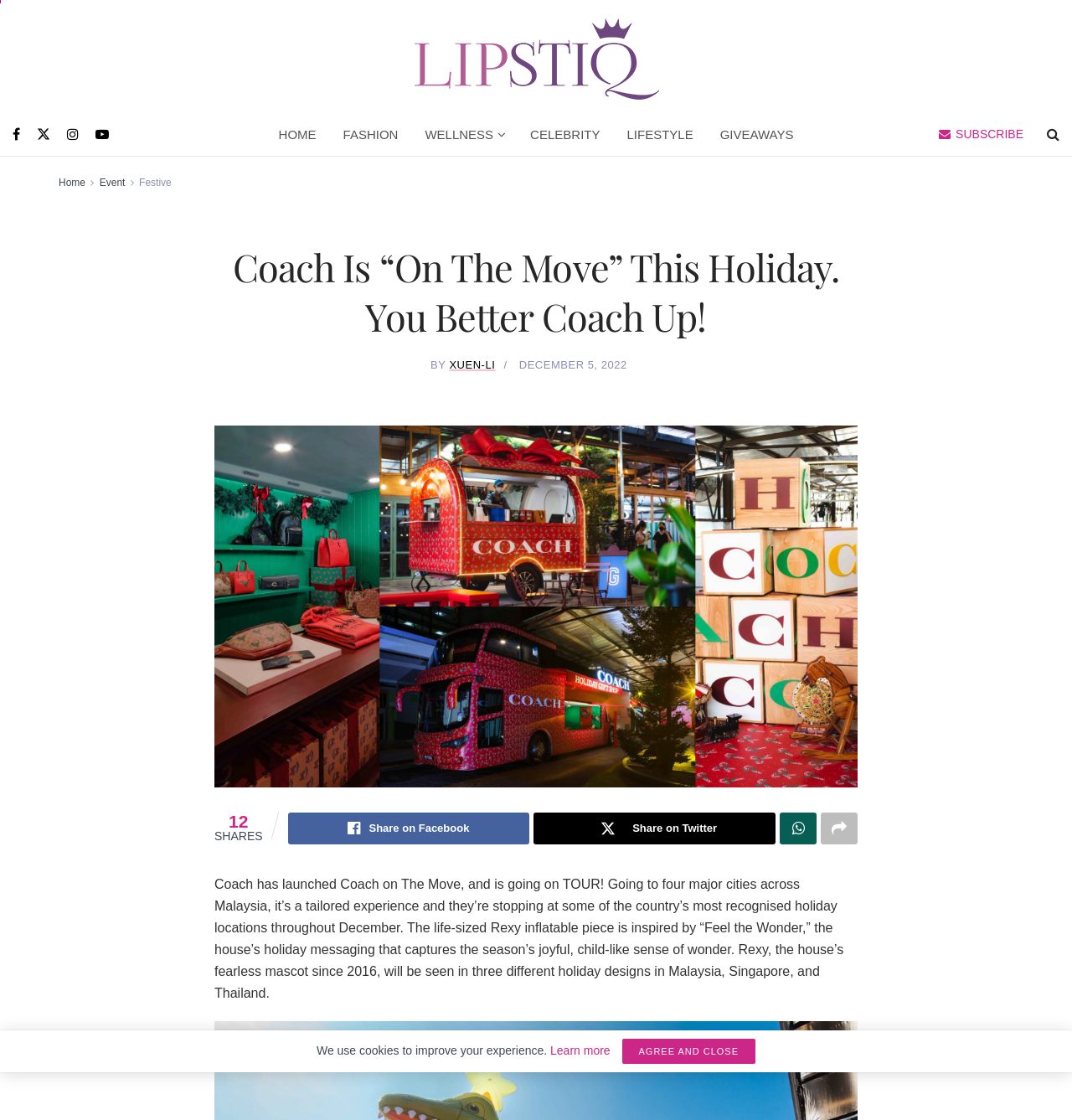Indicate the bounding box coordinates of the element that must be clicked to execute the instruction: "click the email link". The coordinates should be given as four float numbers between 0 and 1, i.e., [left, top, right, bottom].

None